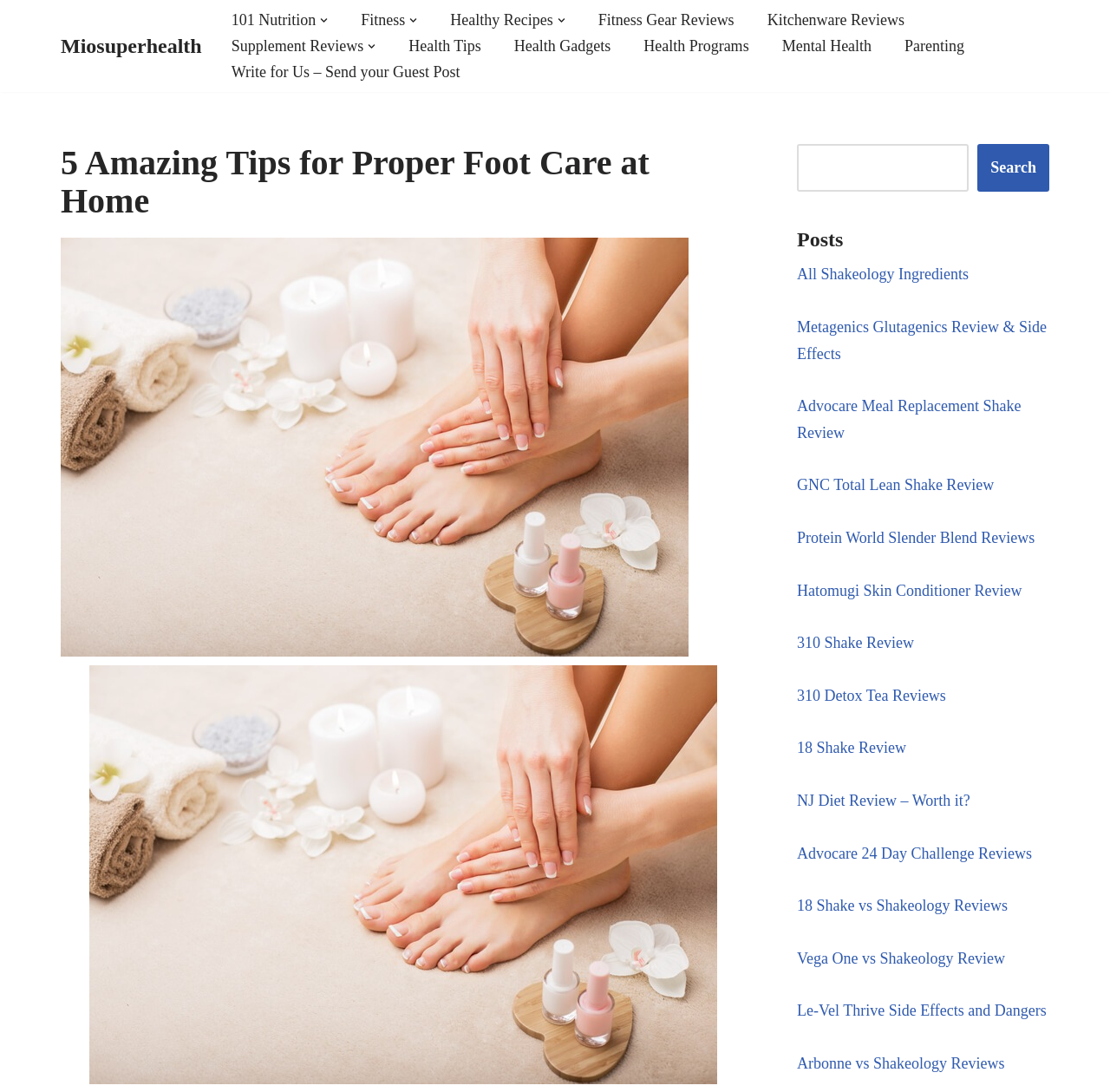Please locate the bounding box coordinates of the element's region that needs to be clicked to follow the instruction: "Click on the 'All Shakeology Ingredients' link". The bounding box coordinates should be provided as four float numbers between 0 and 1, i.e., [left, top, right, bottom].

[0.718, 0.243, 0.873, 0.259]